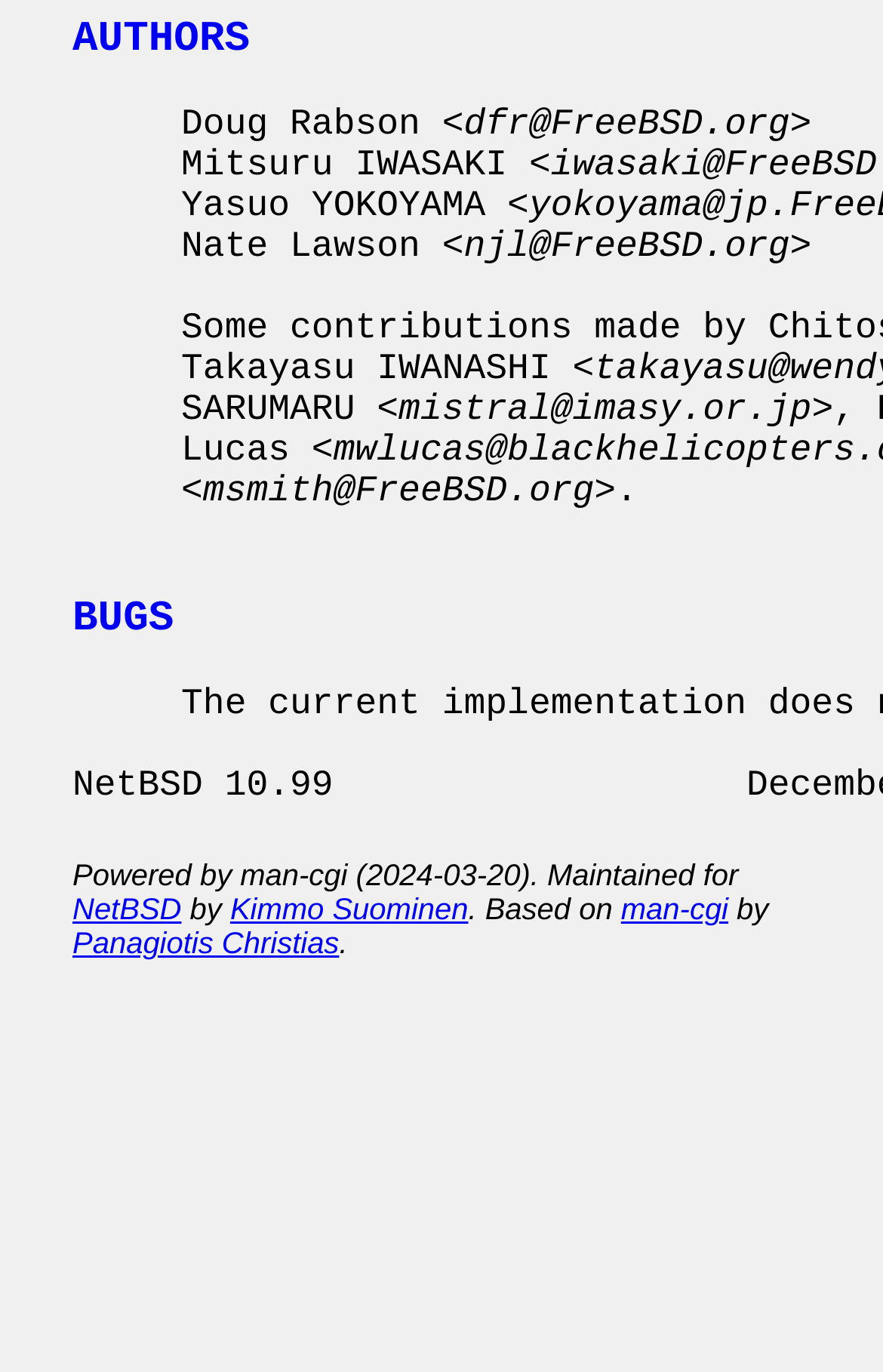Locate the bounding box coordinates of the element you need to click to accomplish the task described by this instruction: "Visit BUGS page".

[0.082, 0.433, 0.197, 0.469]